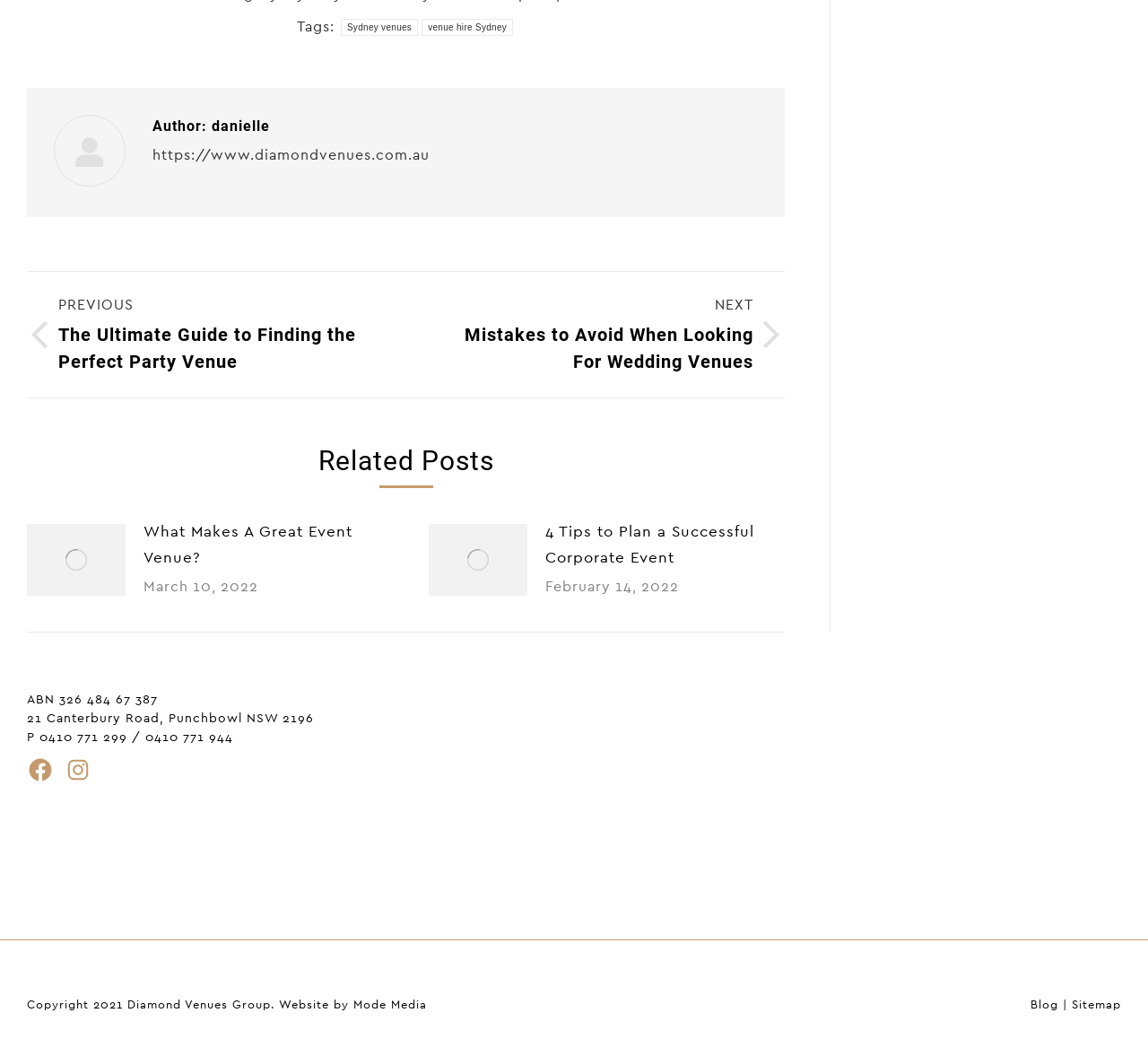Locate the bounding box coordinates of the area you need to click to fulfill this instruction: 'Check the related post 'What Makes A Great Event Venue?''. The coordinates must be in the form of four float numbers ranging from 0 to 1: [left, top, right, bottom].

[0.125, 0.5, 0.334, 0.55]